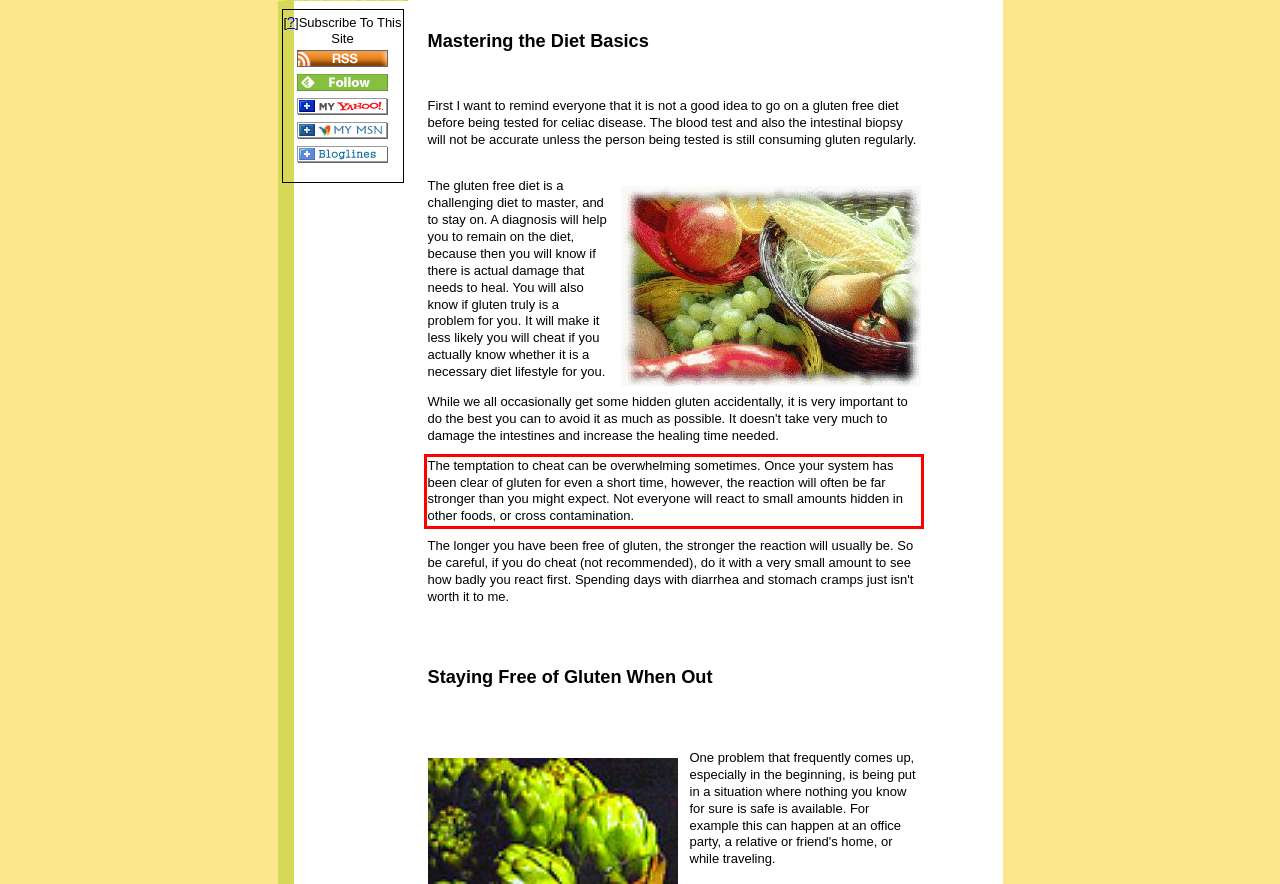Examine the webpage screenshot and use OCR to obtain the text inside the red bounding box.

The temptation to cheat can be overwhelming sometimes. Once your system has been clear of gluten for even a short time, however, the reaction will often be far stronger than you might expect. Not everyone will react to small amounts hidden in other foods, or cross contamination.